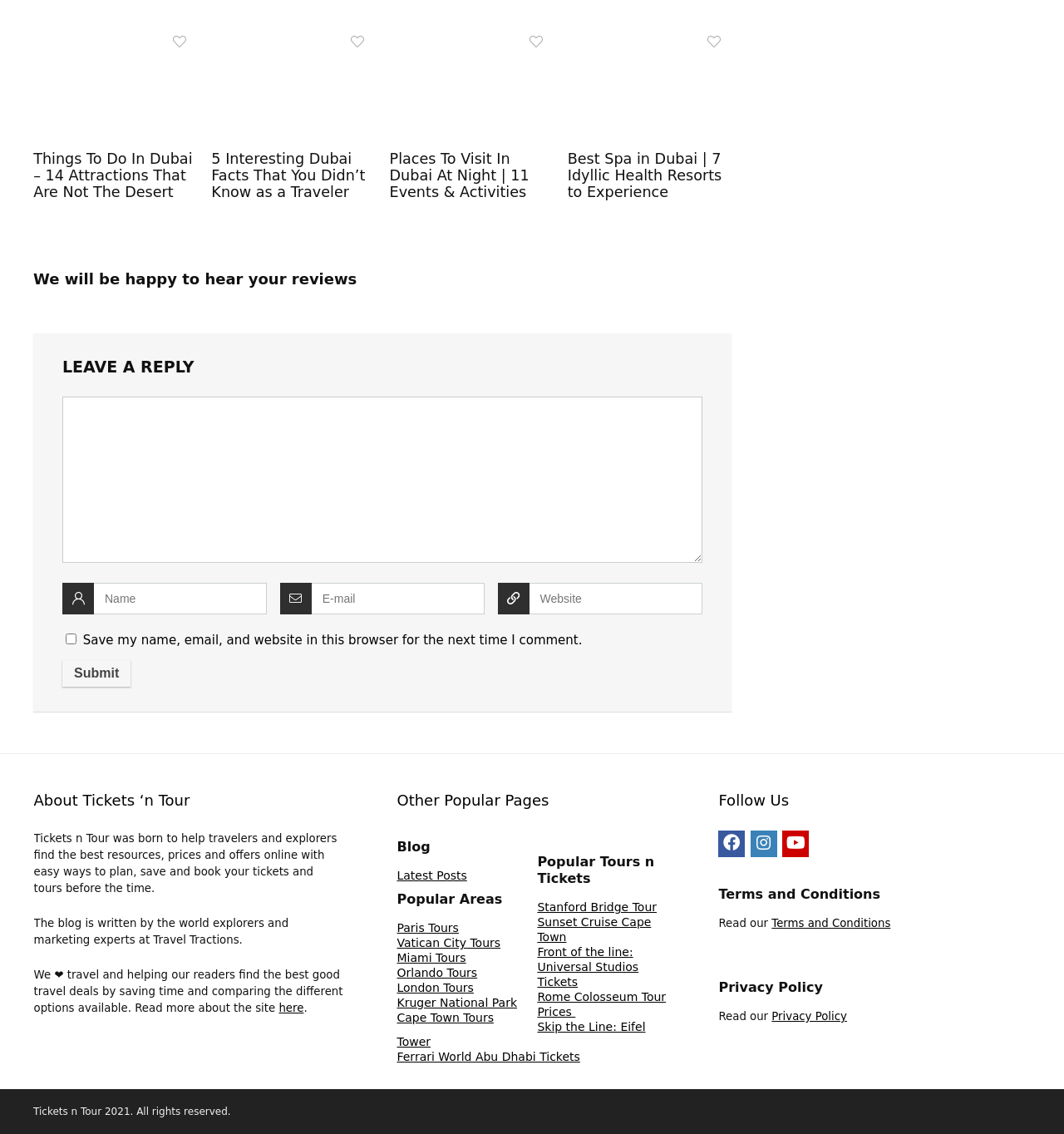Answer the question below with a single word or a brief phrase: 
What is the name of the website?

Tickets n Tour